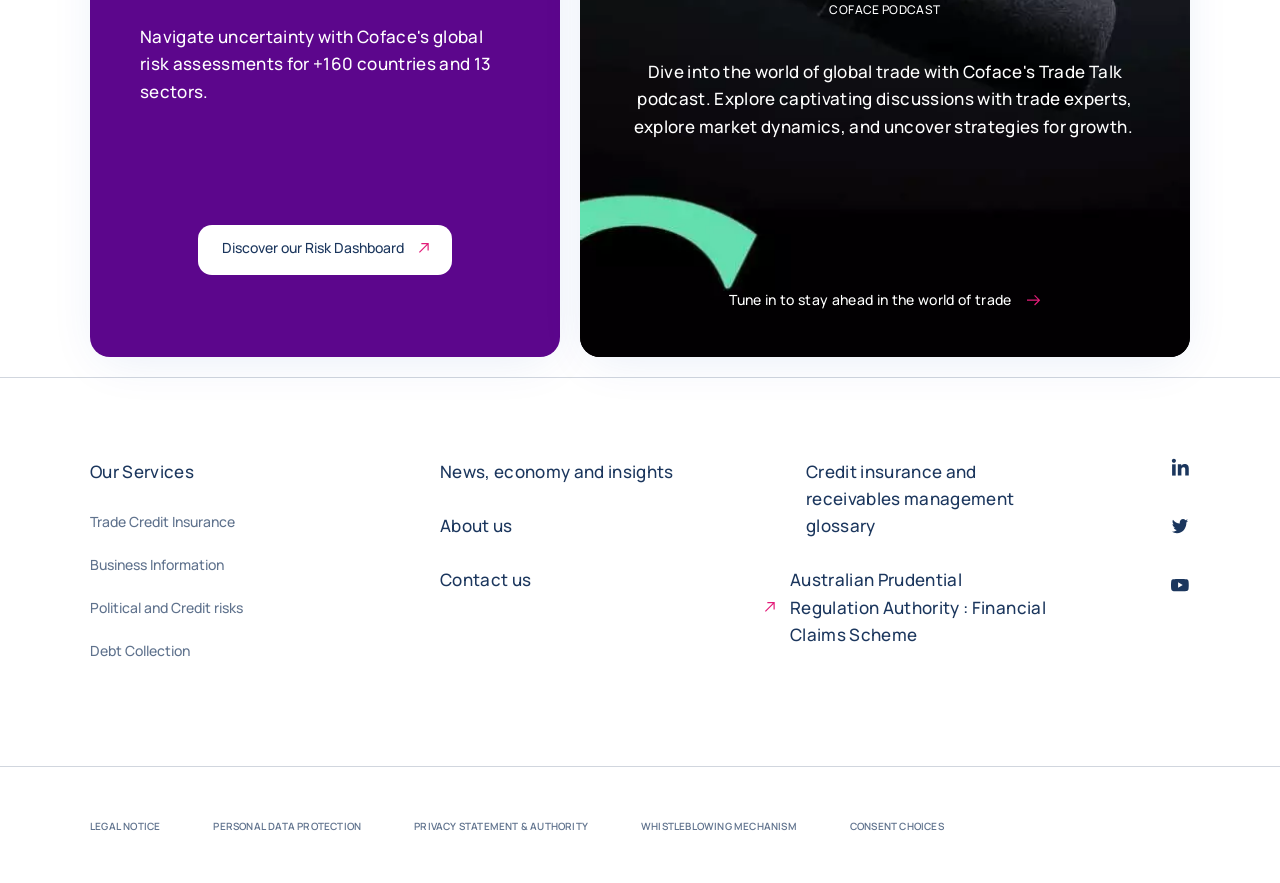Identify the bounding box coordinates for the region of the element that should be clicked to carry out the instruction: "Follow Coface on LinkedIn". The bounding box coordinates should be four float numbers between 0 and 1, i.e., [left, top, right, bottom].

[0.915, 0.519, 0.93, 0.54]